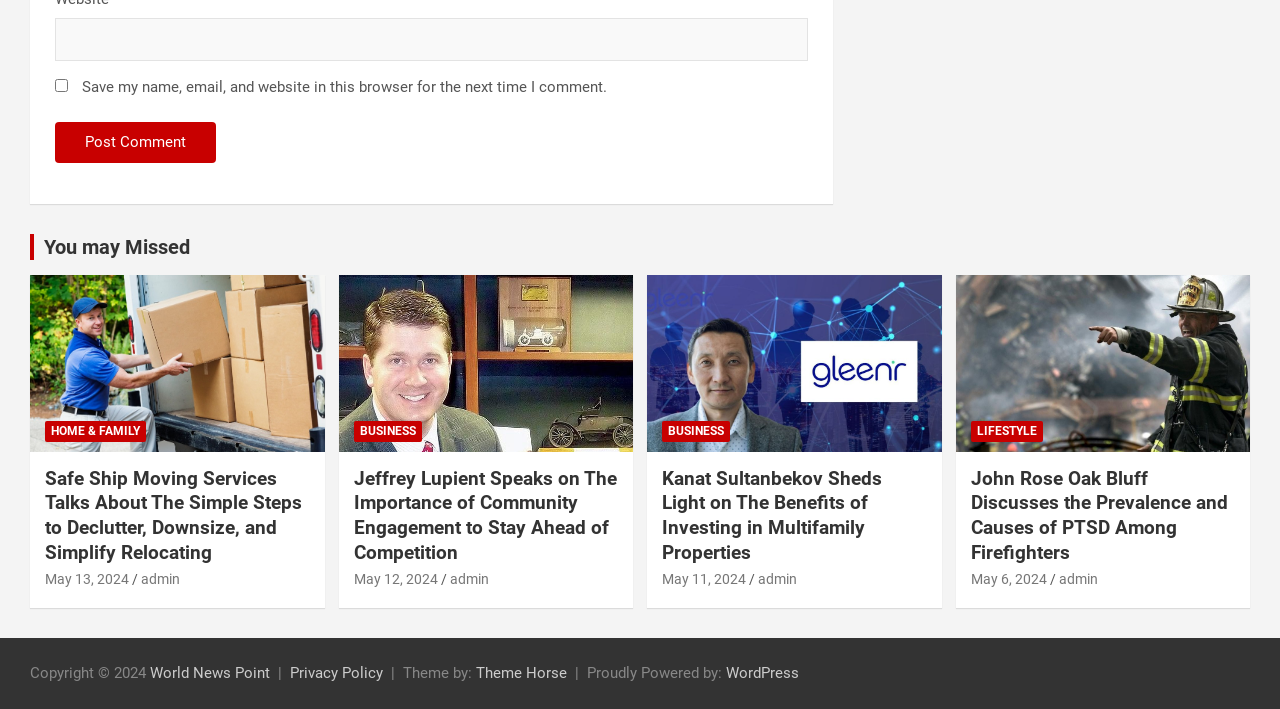What is the theme provider of the website?
Please provide a single word or phrase as your answer based on the image.

Theme Horse